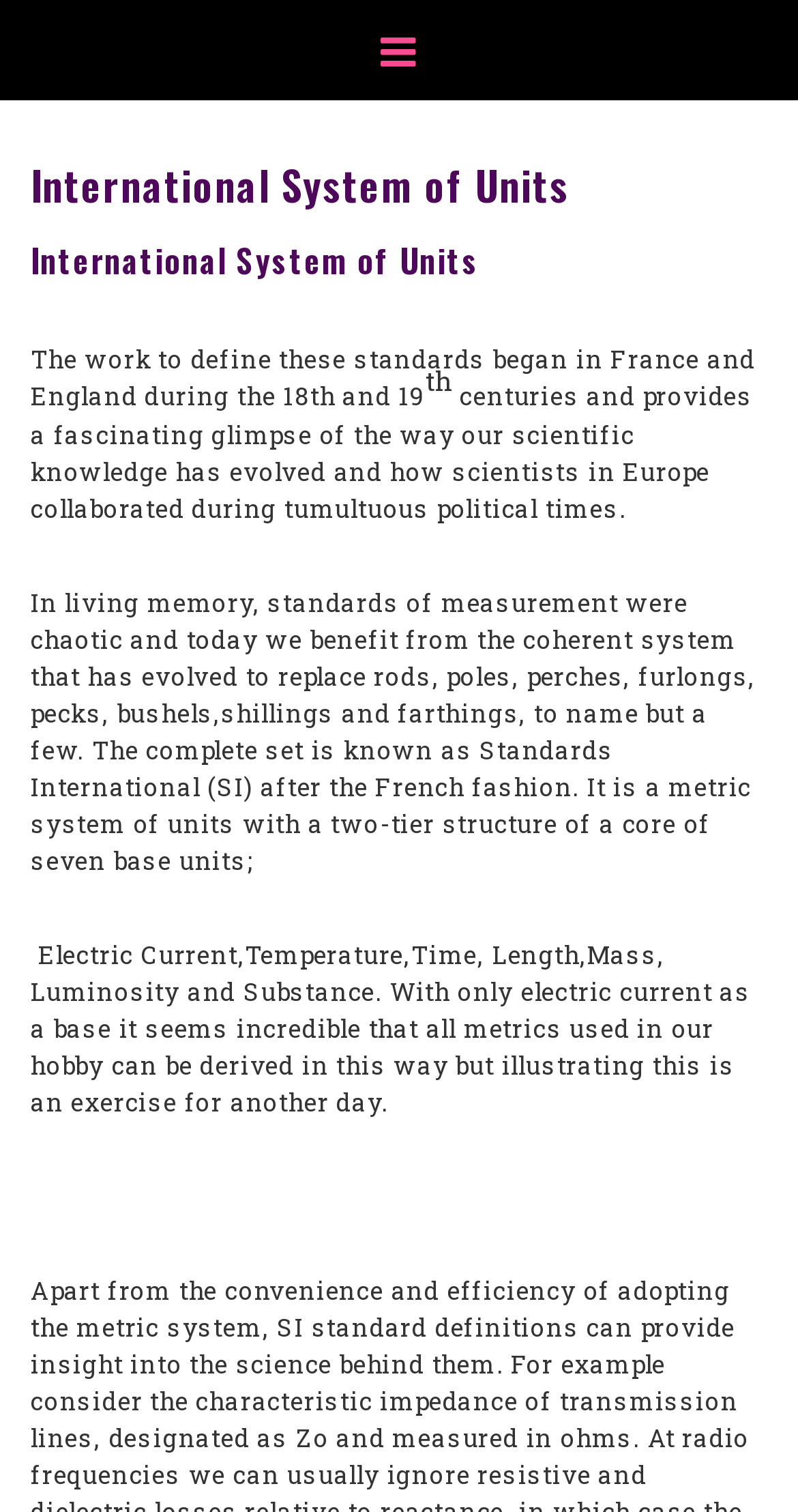Describe the entire webpage, focusing on both content and design.

The webpage is about the International System of Units, with a main navigation menu at the top of the page, spanning the entire width. The menu has a button labeled "MENU" on the right side. Below the menu, there are two headings with the same text "International System of Units", one above the other.

The main content of the page is a block of text that starts below the headings, occupying most of the page's width. The text describes the history of defining standards of measurement, from the 18th and 19th centuries in France and England, to the development of a coherent system of units. The text is divided into four paragraphs, with a superscript symbol in the second paragraph.

There are no images on the page. The overall structure of the page is simple, with a clear hierarchy of elements, making it easy to navigate and read.